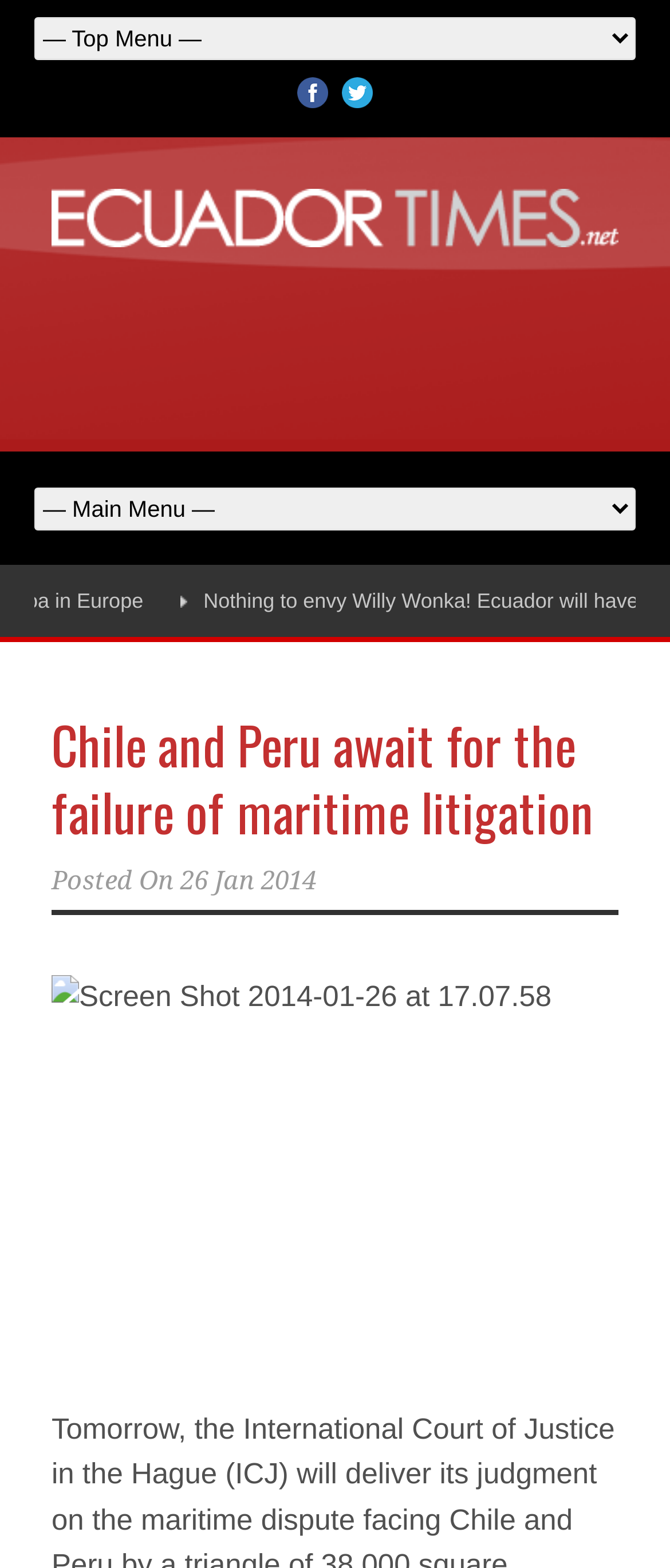Please locate the bounding box coordinates of the element that needs to be clicked to achieve the following instruction: "View the image screenshot". The coordinates should be four float numbers between 0 and 1, i.e., [left, top, right, bottom].

[0.077, 0.622, 0.923, 0.876]